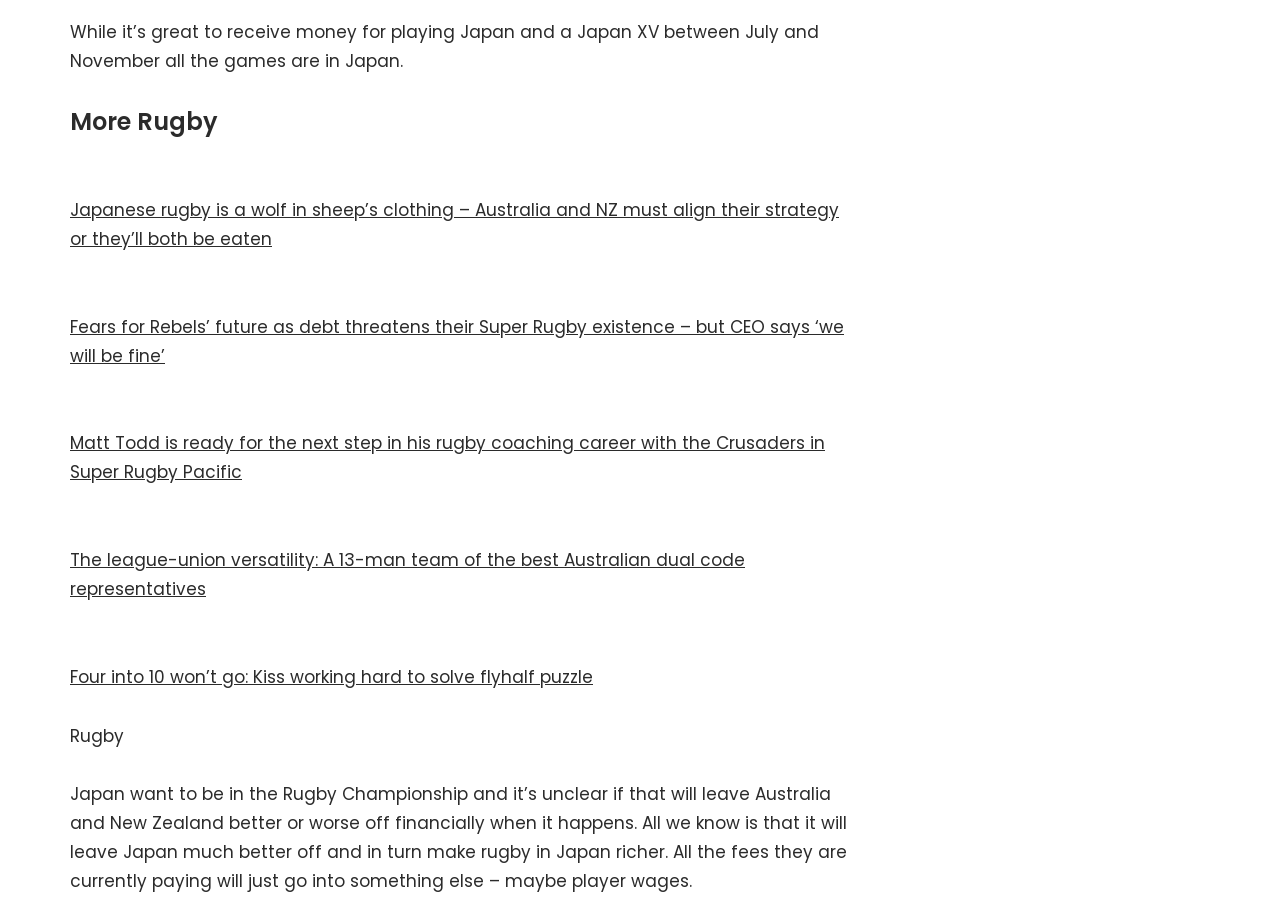What is the topic of the article?
From the screenshot, provide a brief answer in one word or phrase.

Rugby